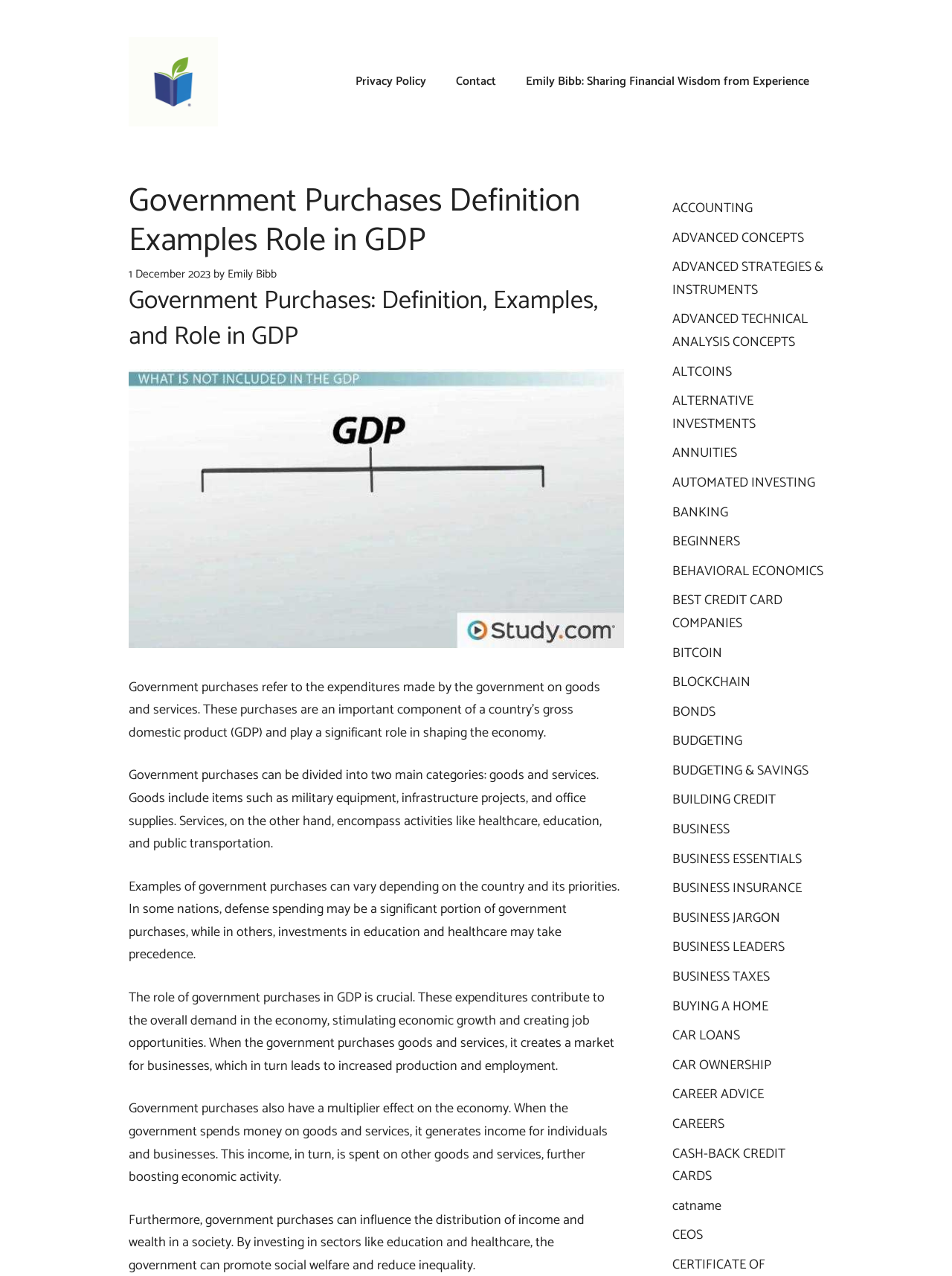Answer the question using only one word or a concise phrase: What is the website's banner text?

Site